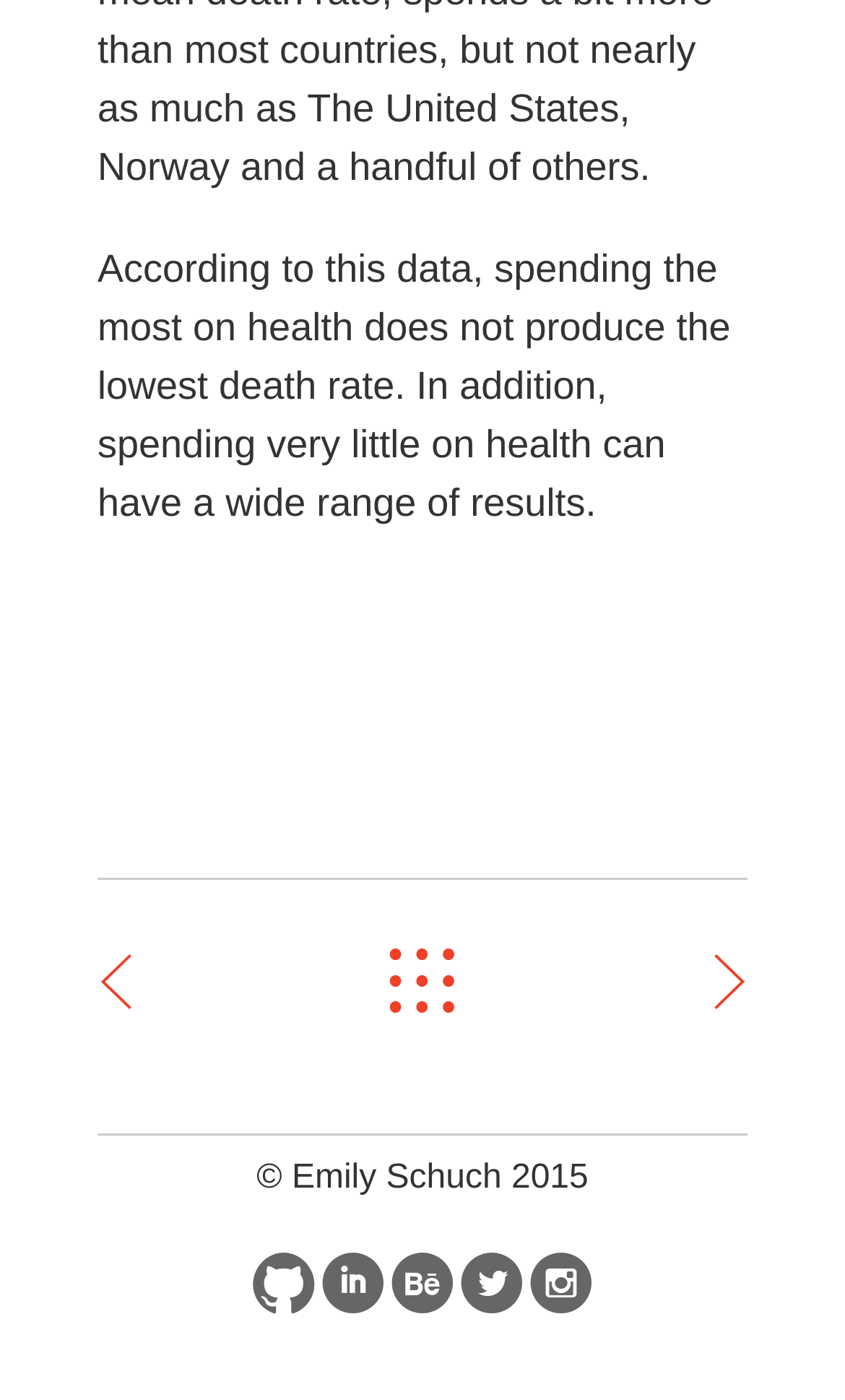Can you determine the bounding box coordinates of the area that needs to be clicked to fulfill the following instruction: "Click the less than link"?

[0.115, 0.707, 0.159, 0.734]